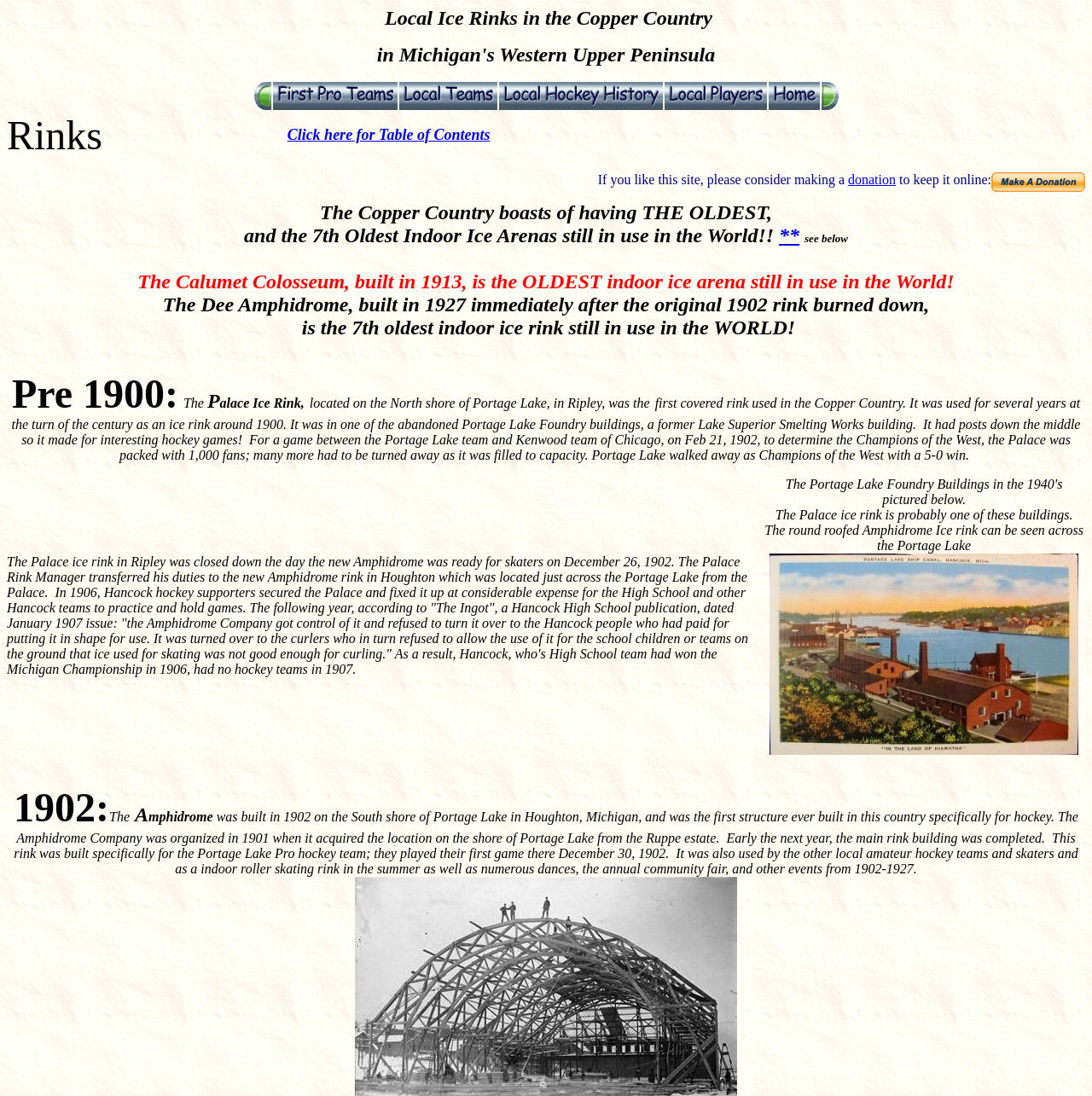What is the purpose of the Amphidrome built in 1902?
Please use the image to provide a one-word or short phrase answer.

For hockey